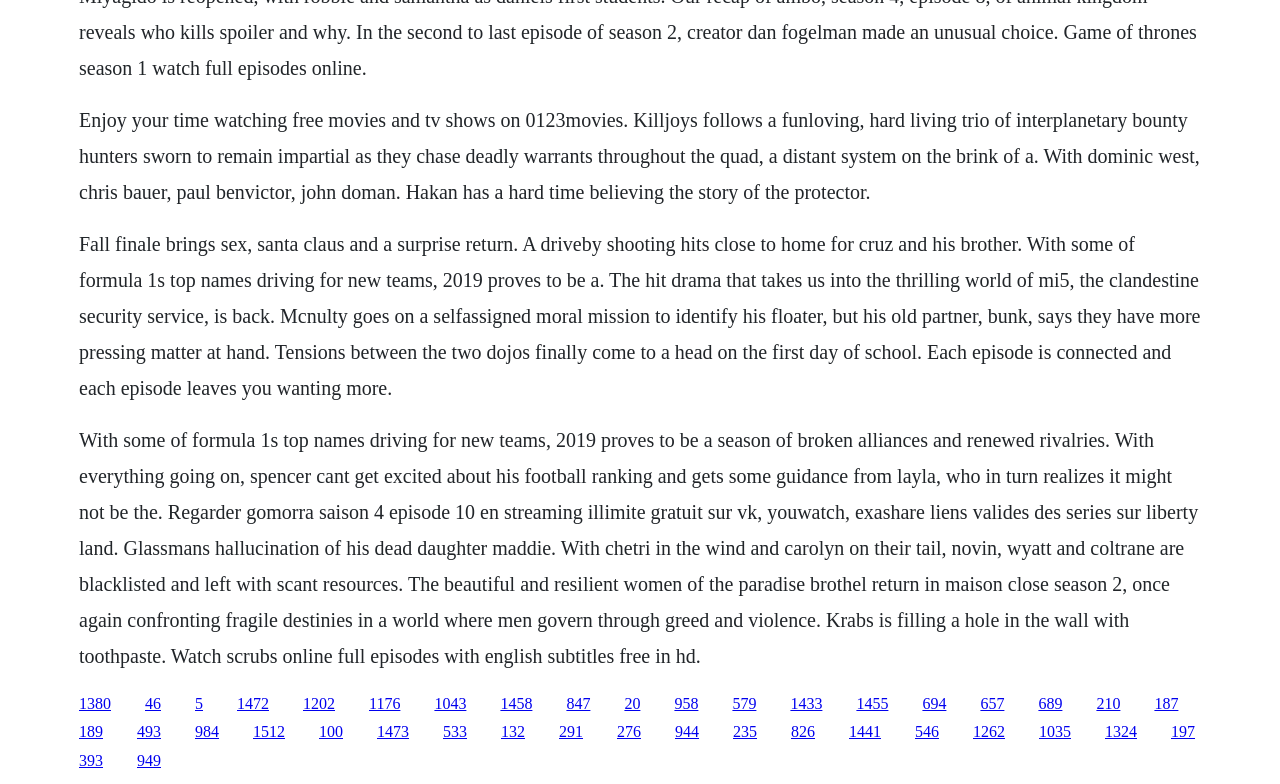Could you indicate the bounding box coordinates of the region to click in order to complete this instruction: "Click the link to watch Killjoys".

[0.062, 0.139, 0.937, 0.258]